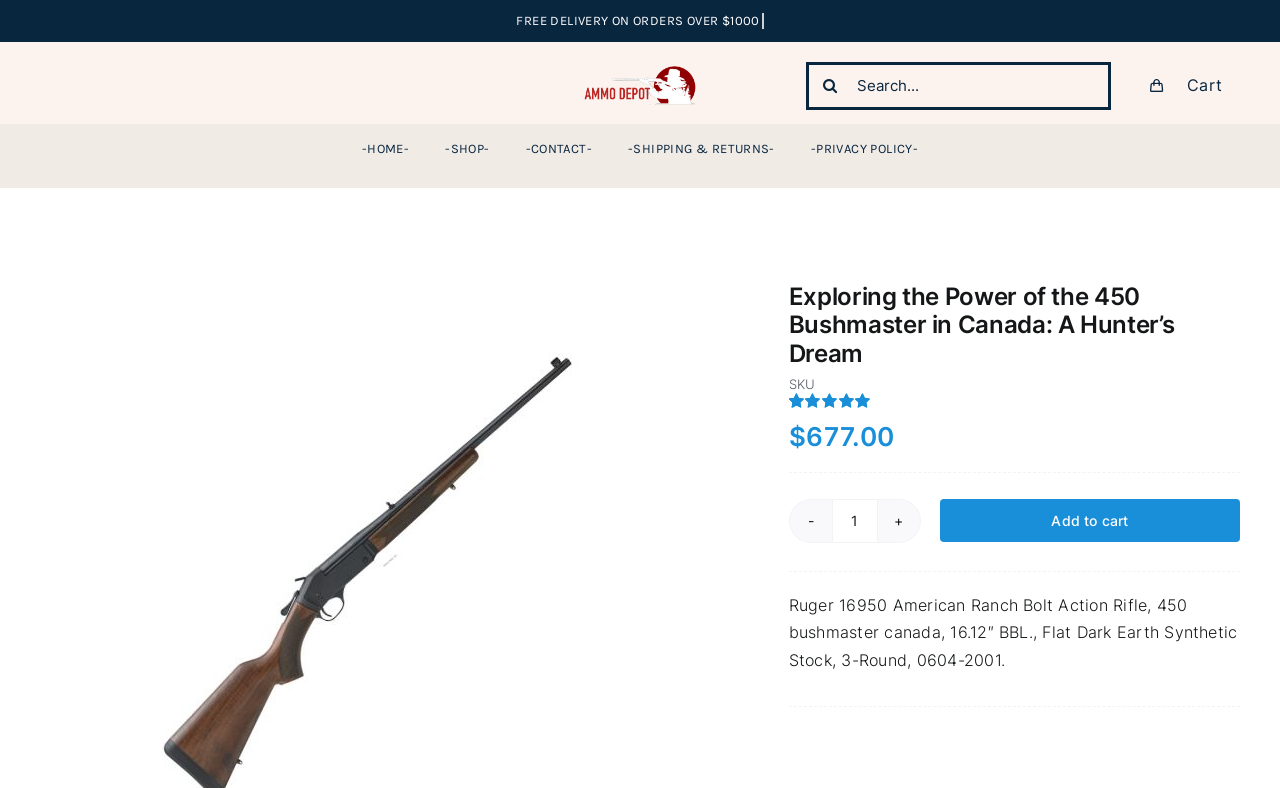Find the bounding box coordinates of the clickable region needed to perform the following instruction: "Click on the 'Pricing' menu item". The coordinates should be provided as four float numbers between 0 and 1, i.e., [left, top, right, bottom].

None